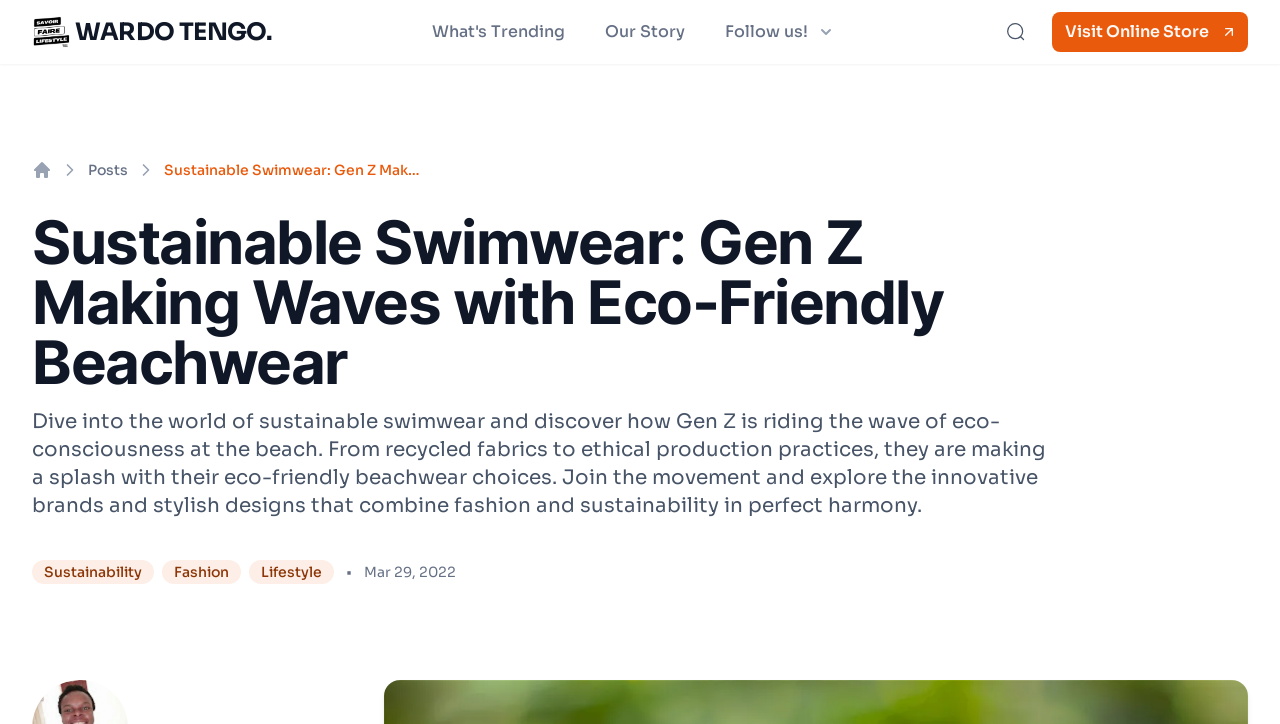Please determine the bounding box of the UI element that matches this description: Lifestyle. The coordinates should be given as (top-left x, top-left y, bottom-right x, bottom-right y), with all values between 0 and 1.

[0.195, 0.773, 0.261, 0.807]